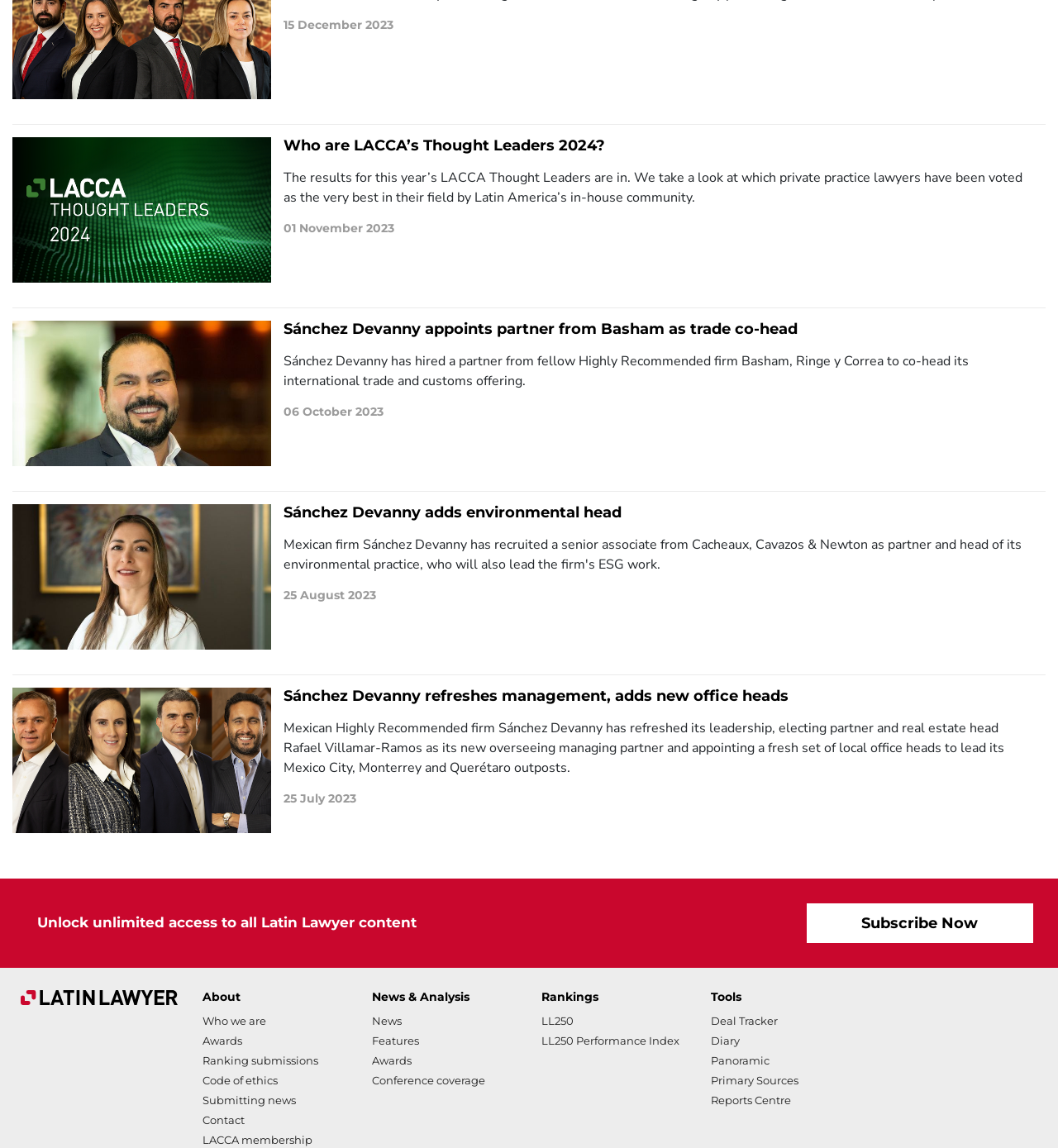Provide a one-word or short-phrase response to the question:
What is the name of the law firm mentioned in the second news article?

Sánchez Devanny